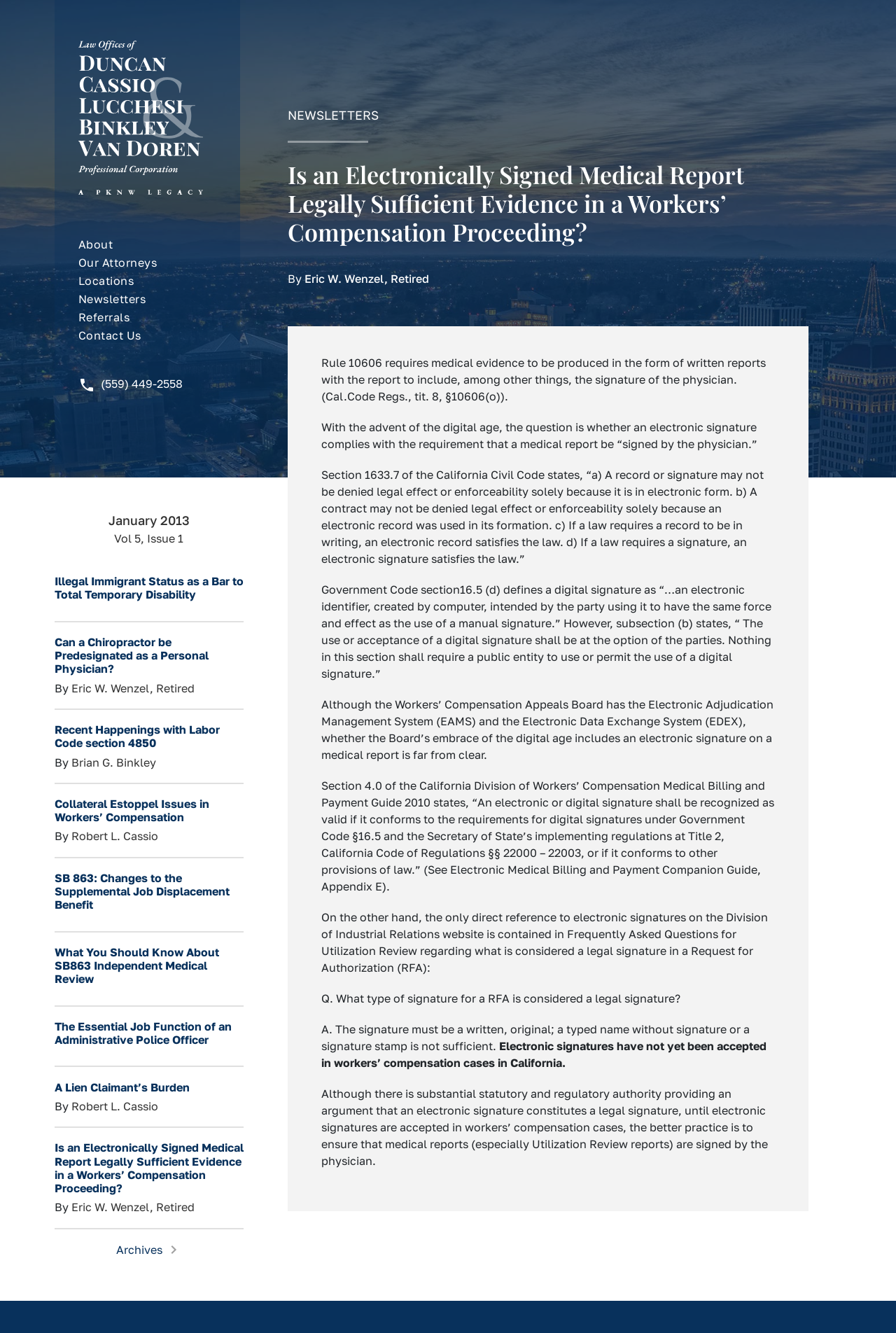Please identify the bounding box coordinates of the element that needs to be clicked to perform the following instruction: "Click the 'Locations' link".

[0.087, 0.206, 0.149, 0.216]